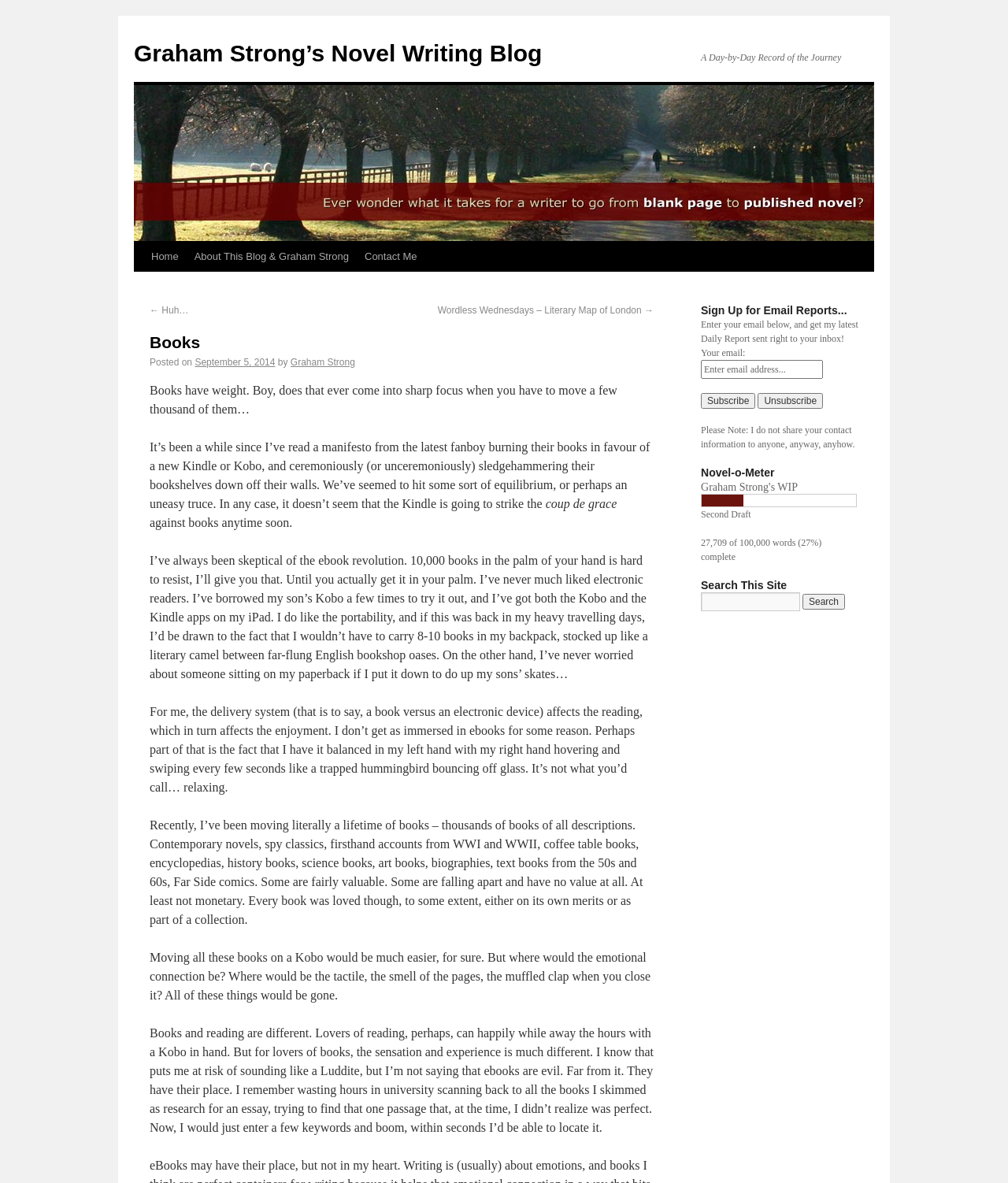Find the bounding box coordinates of the clickable region needed to perform the following instruction: "Read the latest blog post". The coordinates should be provided as four float numbers between 0 and 1, i.e., [left, top, right, bottom].

[0.148, 0.28, 0.648, 0.298]